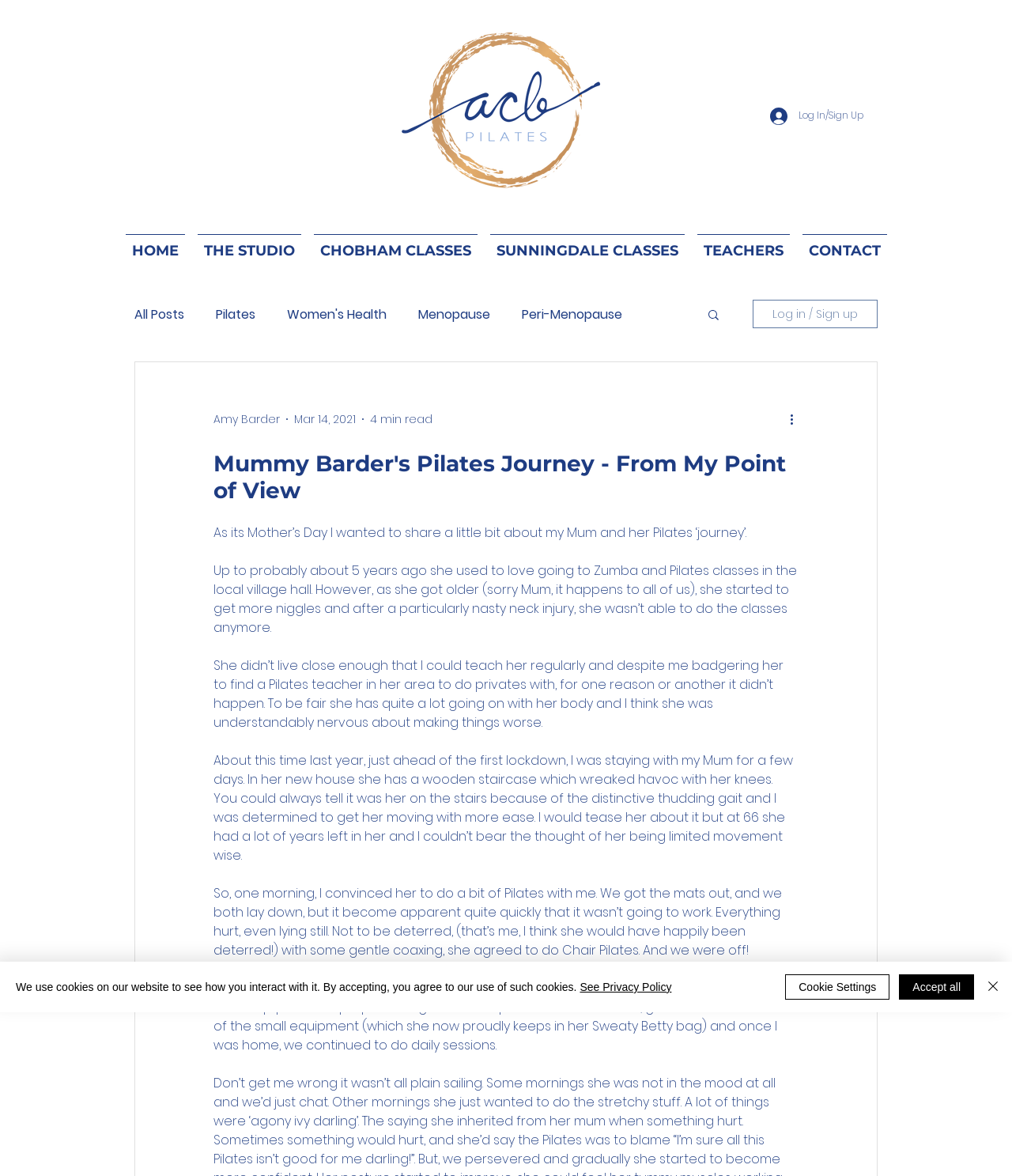Generate a detailed explanation of the webpage's features and information.

This webpage is about a personal blog post titled "Mummy Barder's Pilates Journey - From My Point of View". At the top of the page, there is a link to "acbpilates Pilates teacher" accompanied by an image, and a button to "Log In/Sign Up". Below this, there is a navigation menu with links to different sections of the website, including "HOME", "THE STUDIO", "CHOBHAM CLASSES", "SUNNINGDALE CLASSES", "TEACHERS", and "CONTACT".

To the right of the navigation menu, there is another navigation menu with links to different categories of blog posts, including "All Posts", "Pilates", "Women's Health", and several others. Below this, there is a search button and a button to "Log in / Sign up".

The main content of the page is a blog post about the author's mother and her experience with Pilates. The post is divided into several paragraphs, each describing a different aspect of her journey. There are no images in the blog post, but there are several buttons and links throughout the page.

At the very bottom of the page, there is a notification about the website's use of cookies, with links to the privacy policy and buttons to accept or customize cookie settings.